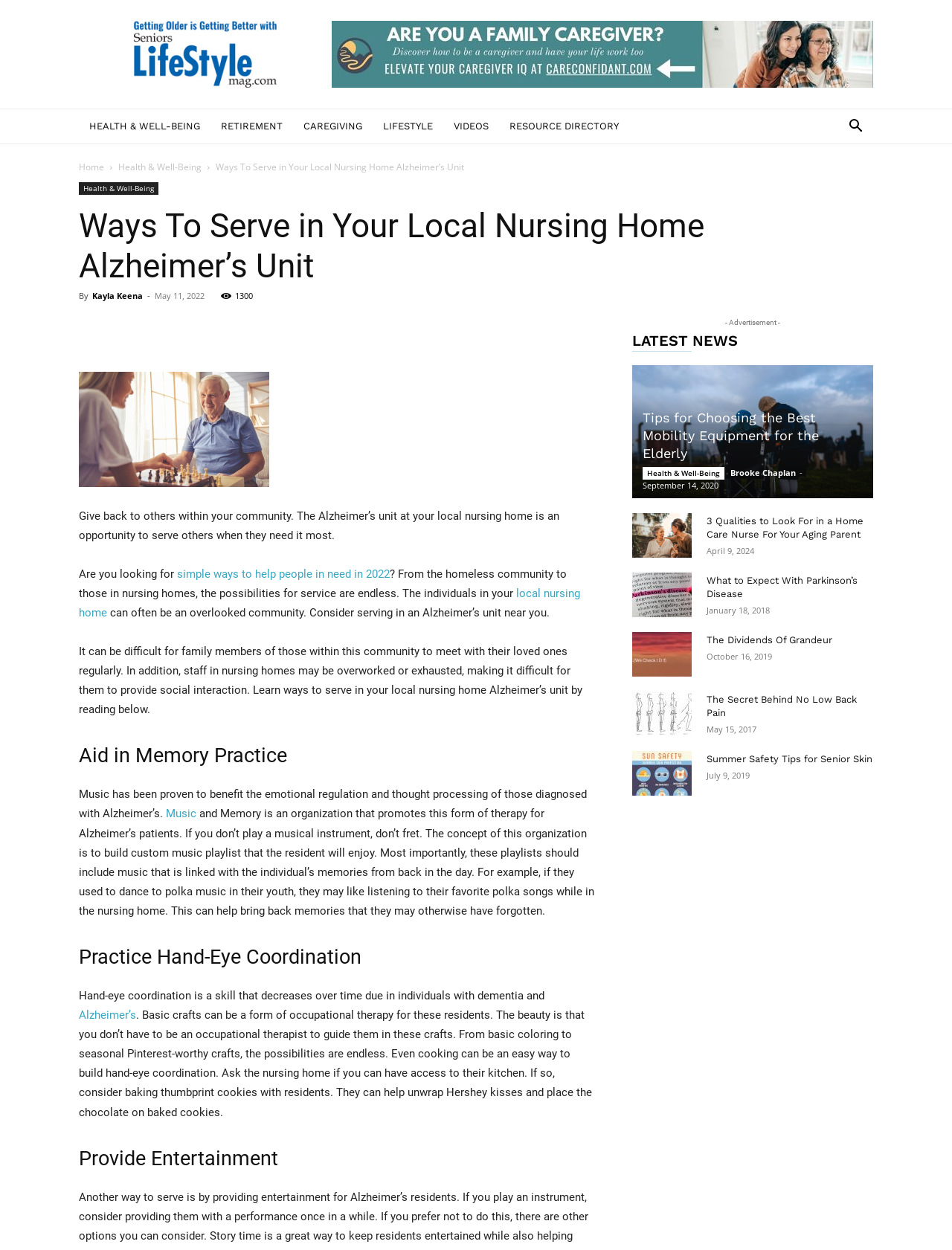Identify the bounding box coordinates of the region I need to click to complete this instruction: "Search for something".

[0.88, 0.096, 0.917, 0.108]